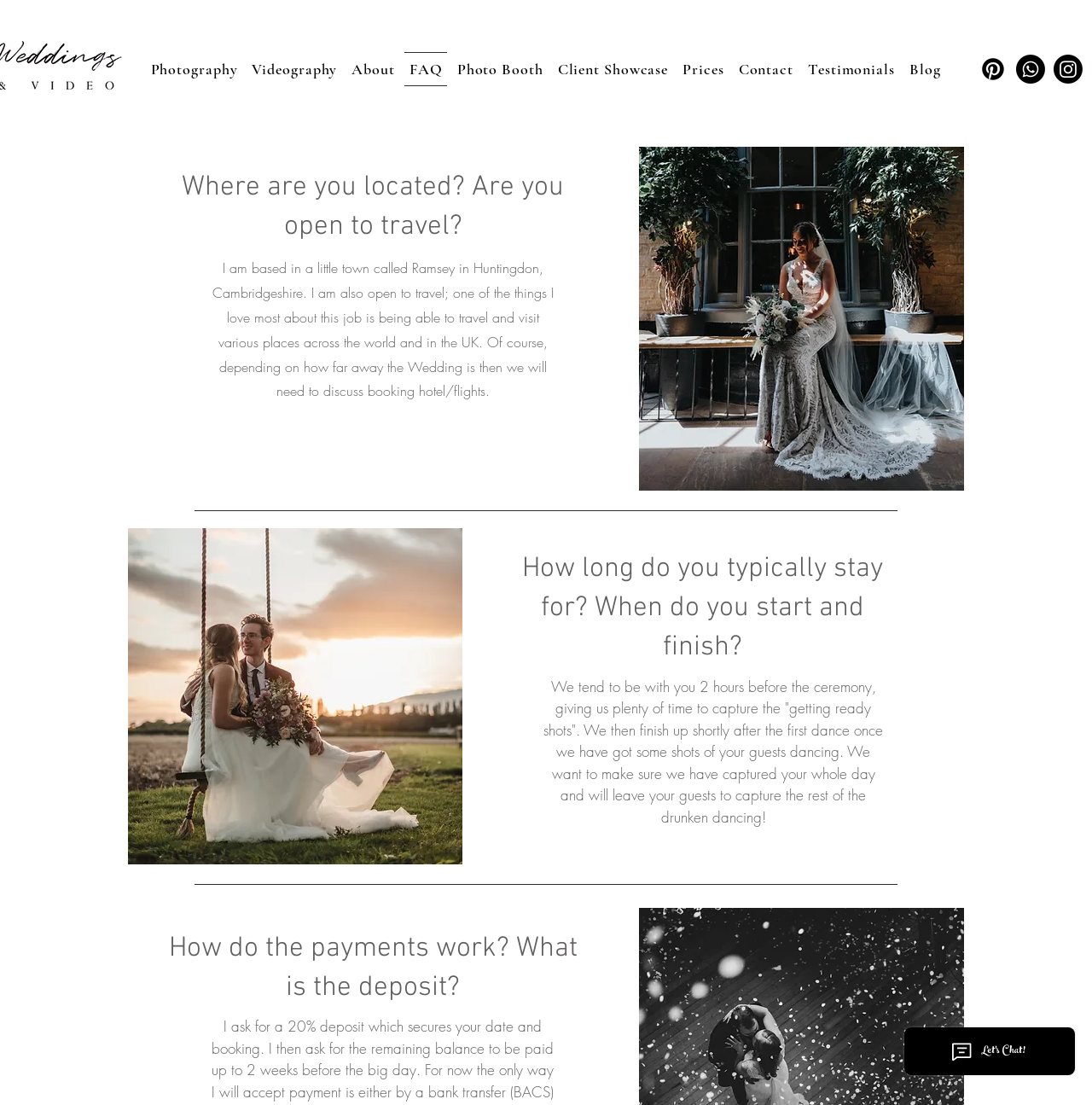Locate the bounding box coordinates of the element to click to perform the following action: 'view Tensions Between North Korea and South Korea on the Rise'. The coordinates should be given as four float values between 0 and 1, in the form of [left, top, right, bottom].

None